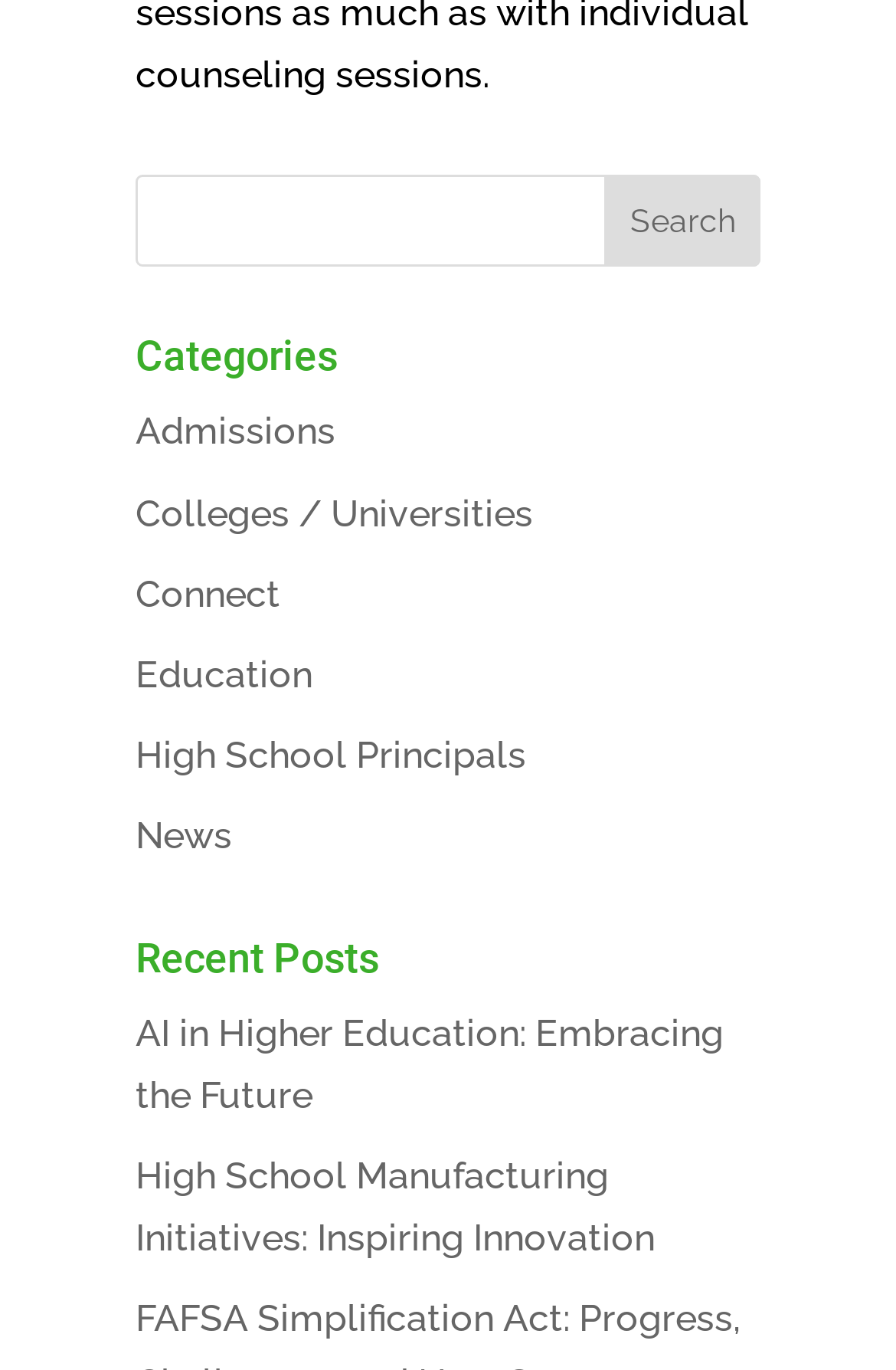Please provide the bounding box coordinates for the element that needs to be clicked to perform the following instruction: "view recent post about AI in Higher Education". The coordinates should be given as four float numbers between 0 and 1, i.e., [left, top, right, bottom].

[0.151, 0.738, 0.808, 0.815]